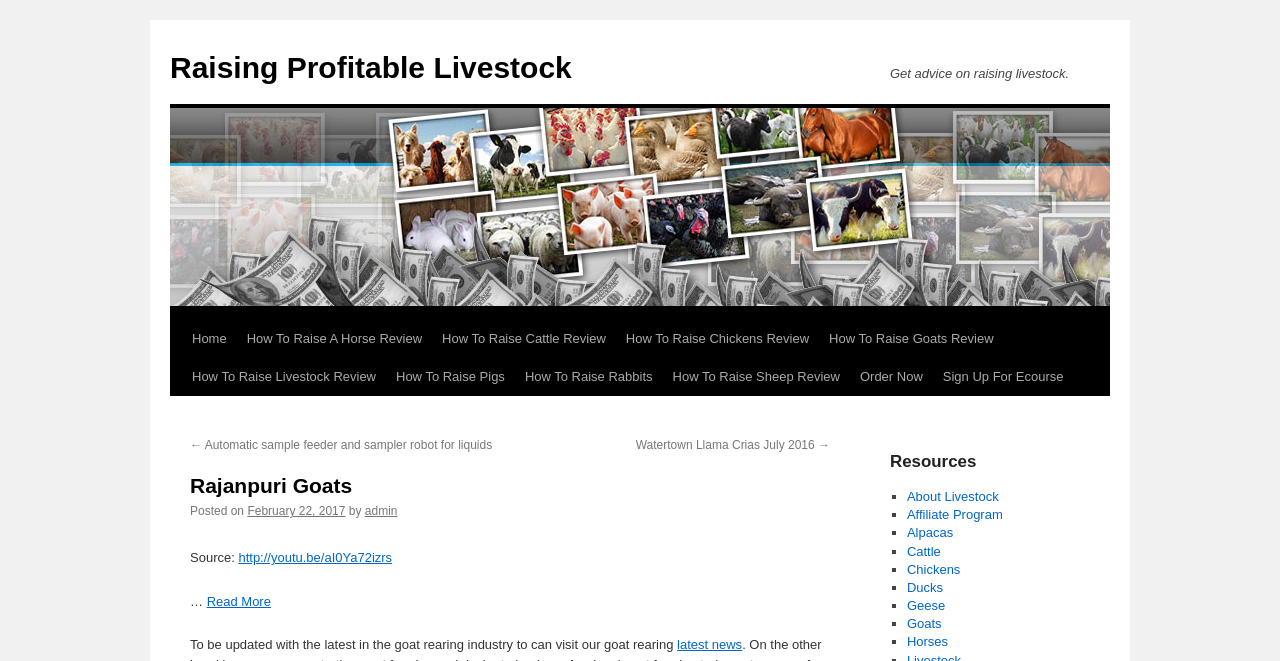What is the purpose of the 'Read More' link?
From the screenshot, supply a one-word or short-phrase answer.

To read the full article